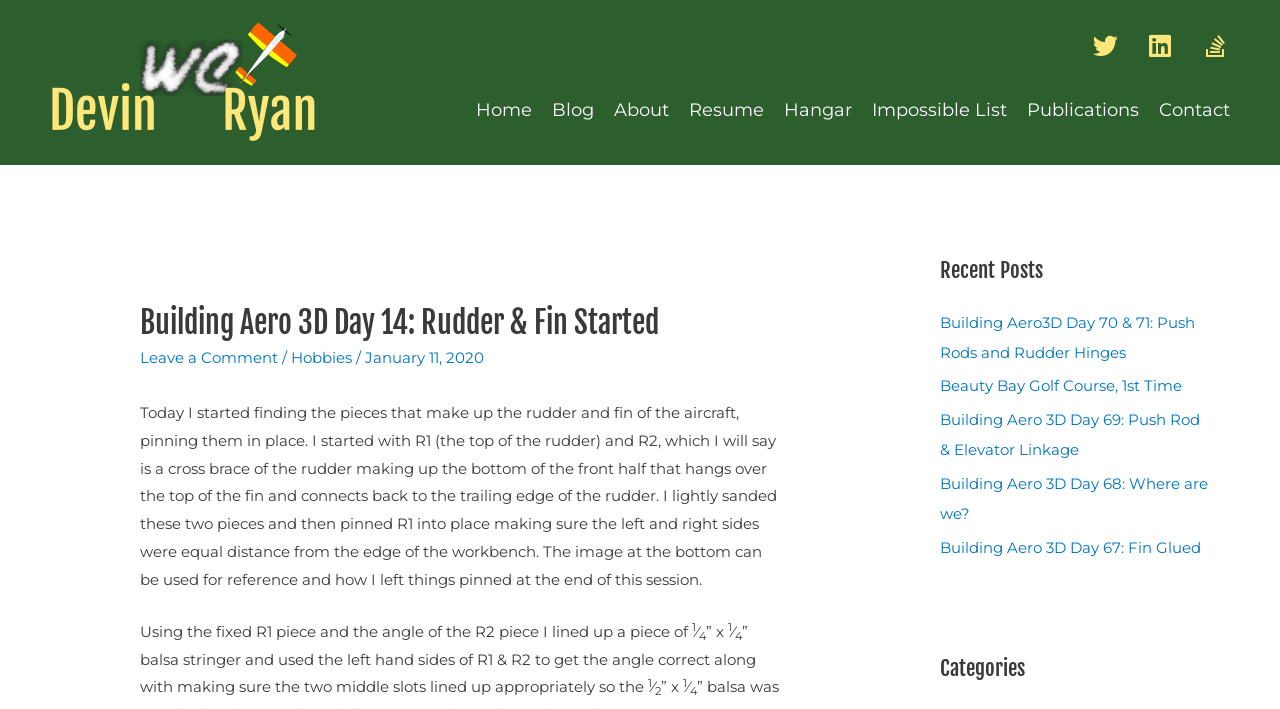Pinpoint the bounding box coordinates for the area that should be clicked to perform the following instruction: "Click on the Twitter link".

[0.844, 0.028, 0.883, 0.099]